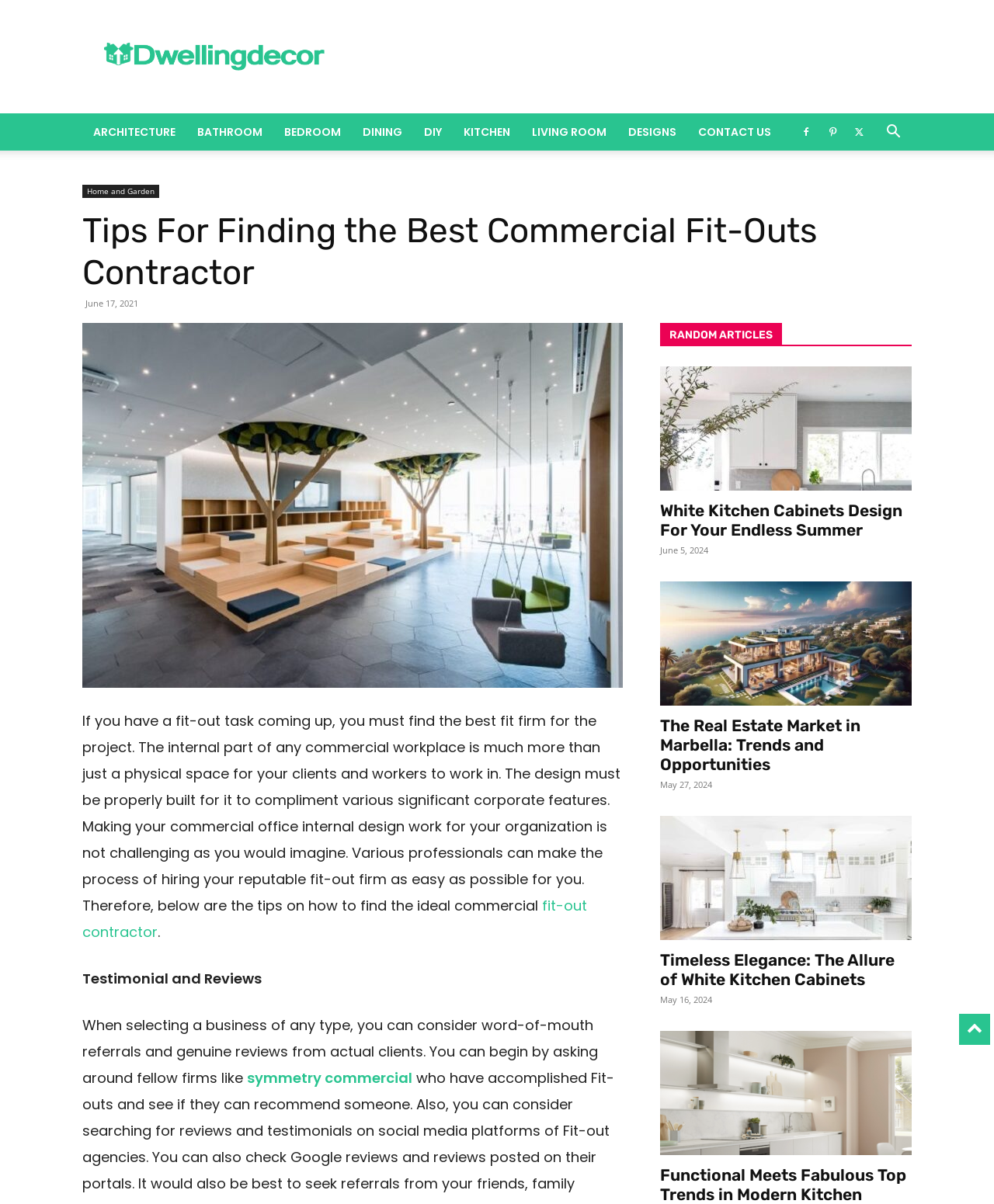Determine which piece of text is the heading of the webpage and provide it.

Tips For Finding the Best Commercial Fit-Outs Contractor